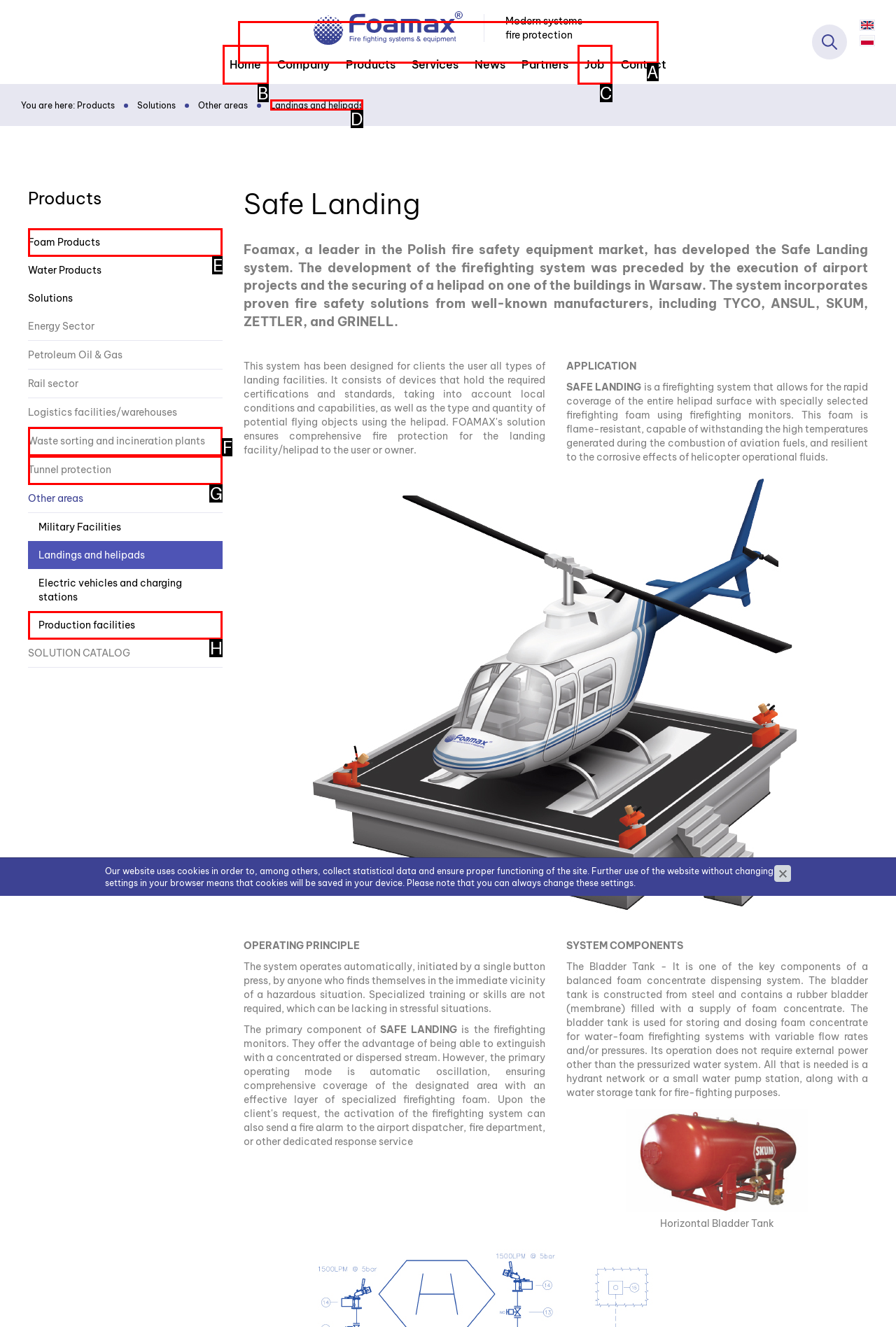Find the option you need to click to complete the following instruction: Click on the 'Landings and helipads' link
Answer with the corresponding letter from the choices given directly.

D